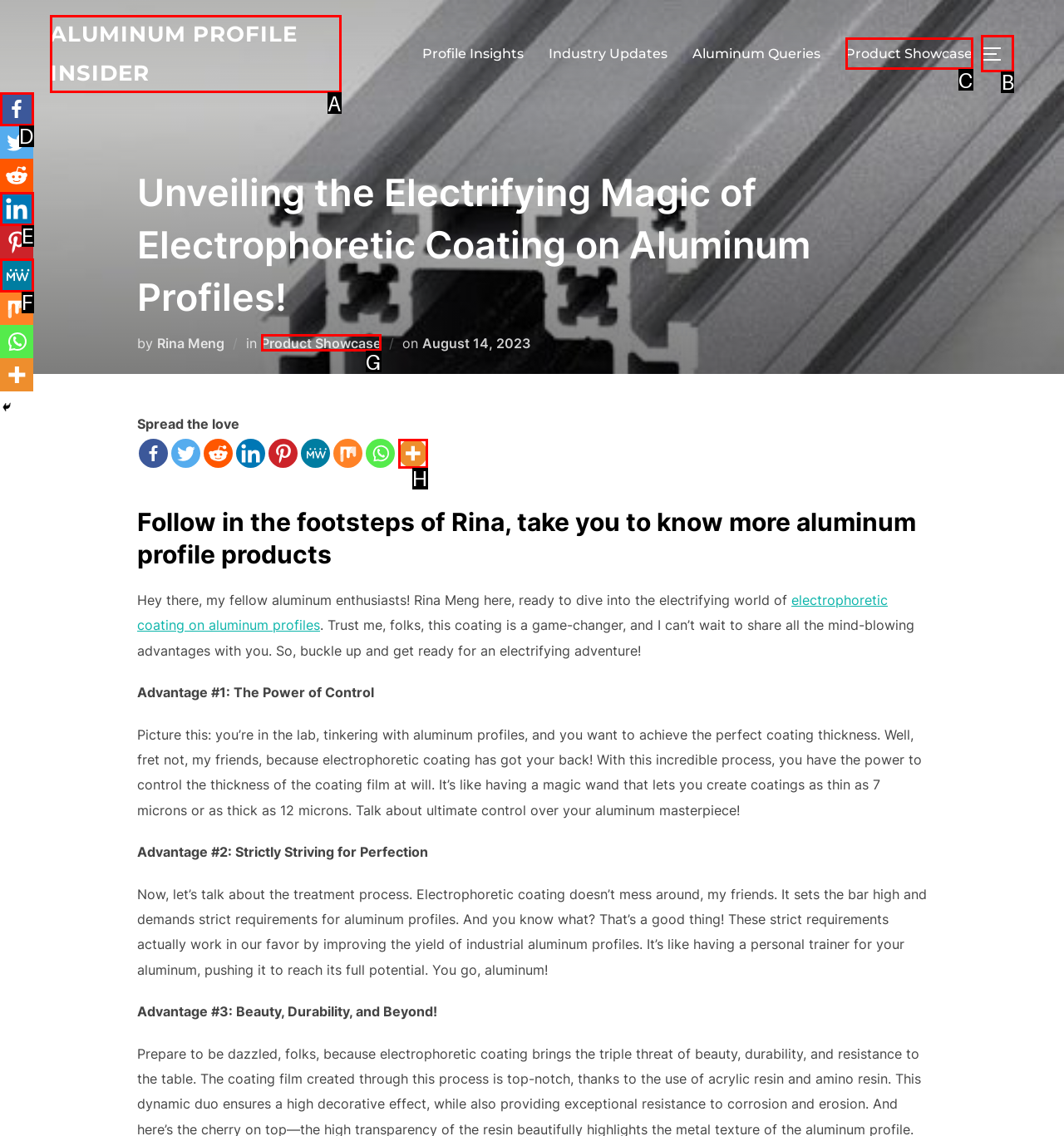Point out the UI element to be clicked for this instruction: Toggle the sidebar and navigation. Provide the answer as the letter of the chosen element.

B